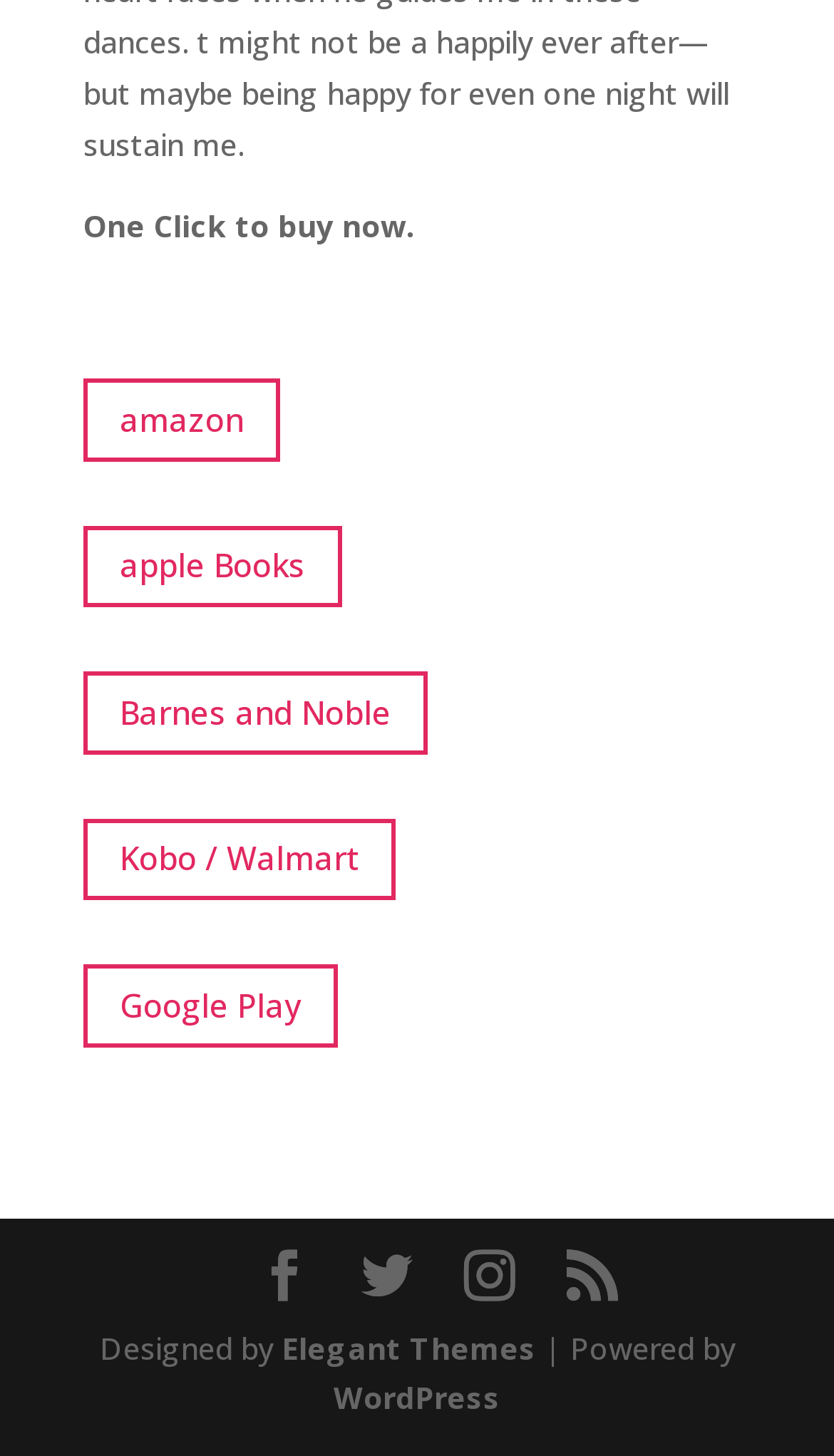Extract the bounding box coordinates for the described element: "Elegant Themes". The coordinates should be represented as four float numbers between 0 and 1: [left, top, right, bottom].

[0.337, 0.911, 0.642, 0.939]